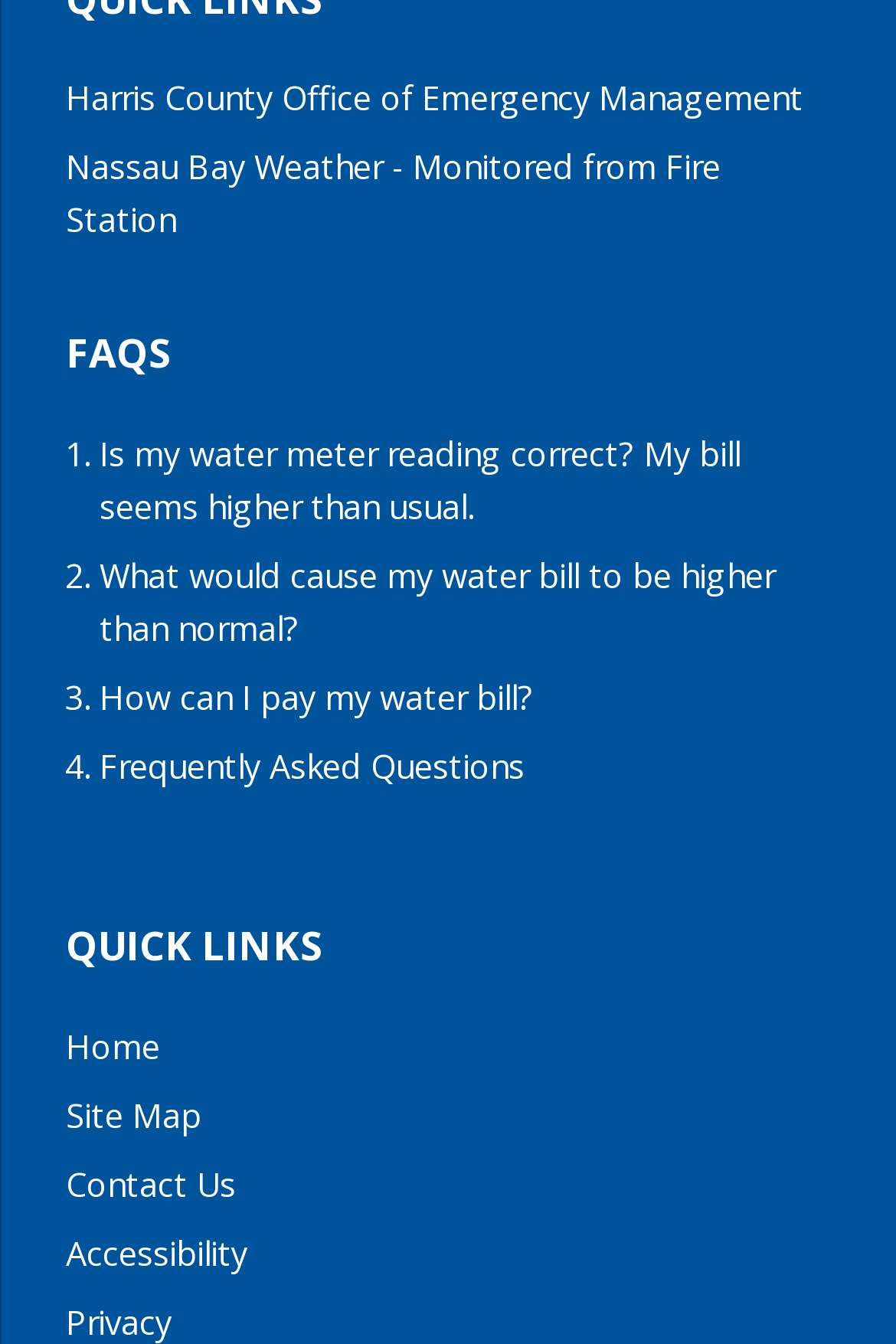Please identify the bounding box coordinates of the region to click in order to complete the given instruction: "Learn about water meter reading". The coordinates should be four float numbers between 0 and 1, i.e., [left, top, right, bottom].

[0.111, 0.321, 0.826, 0.392]